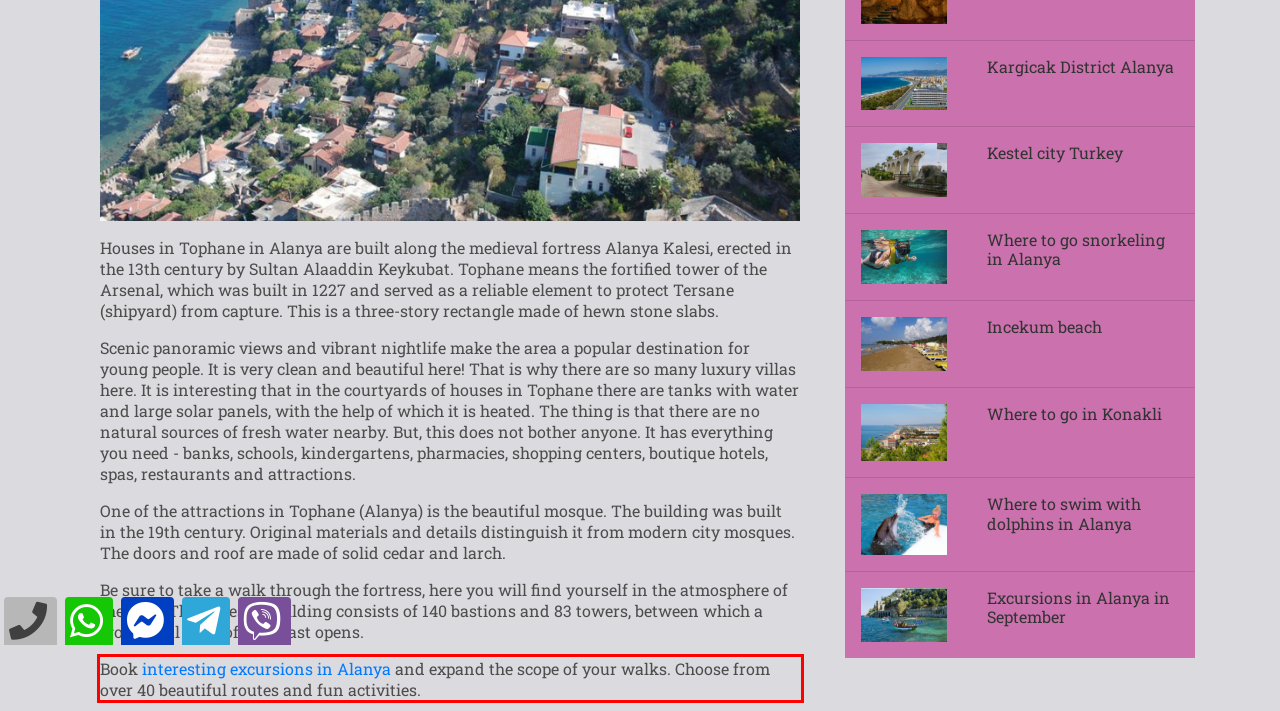By examining the provided screenshot of a webpage, recognize the text within the red bounding box and generate its text content.

Book interesting excursions in Alanya and expand the scope of your walks. Choose from over 40 beautiful routes and fun activities.